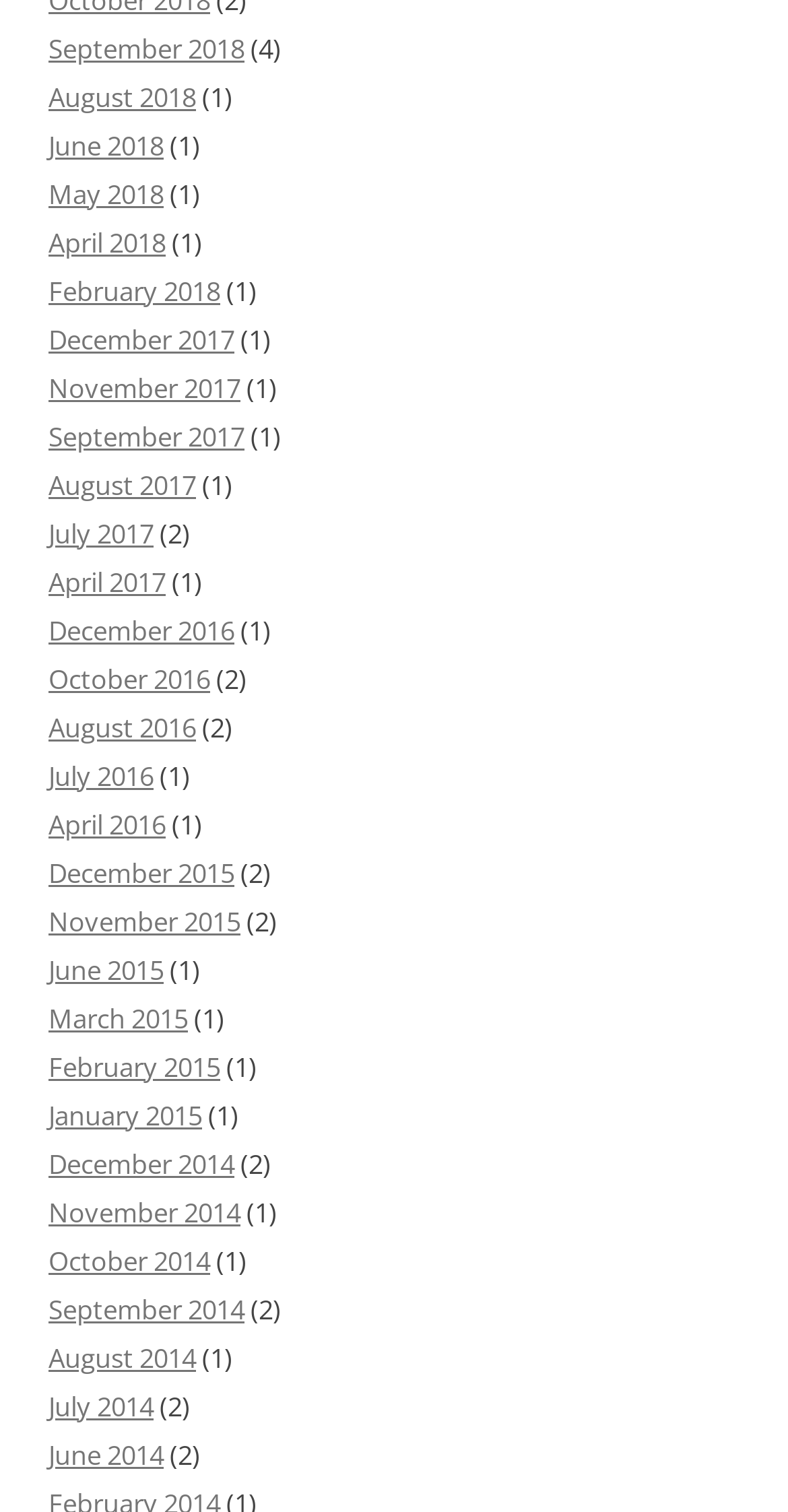What is the earliest month listed?
Using the visual information, reply with a single word or short phrase.

December 2014